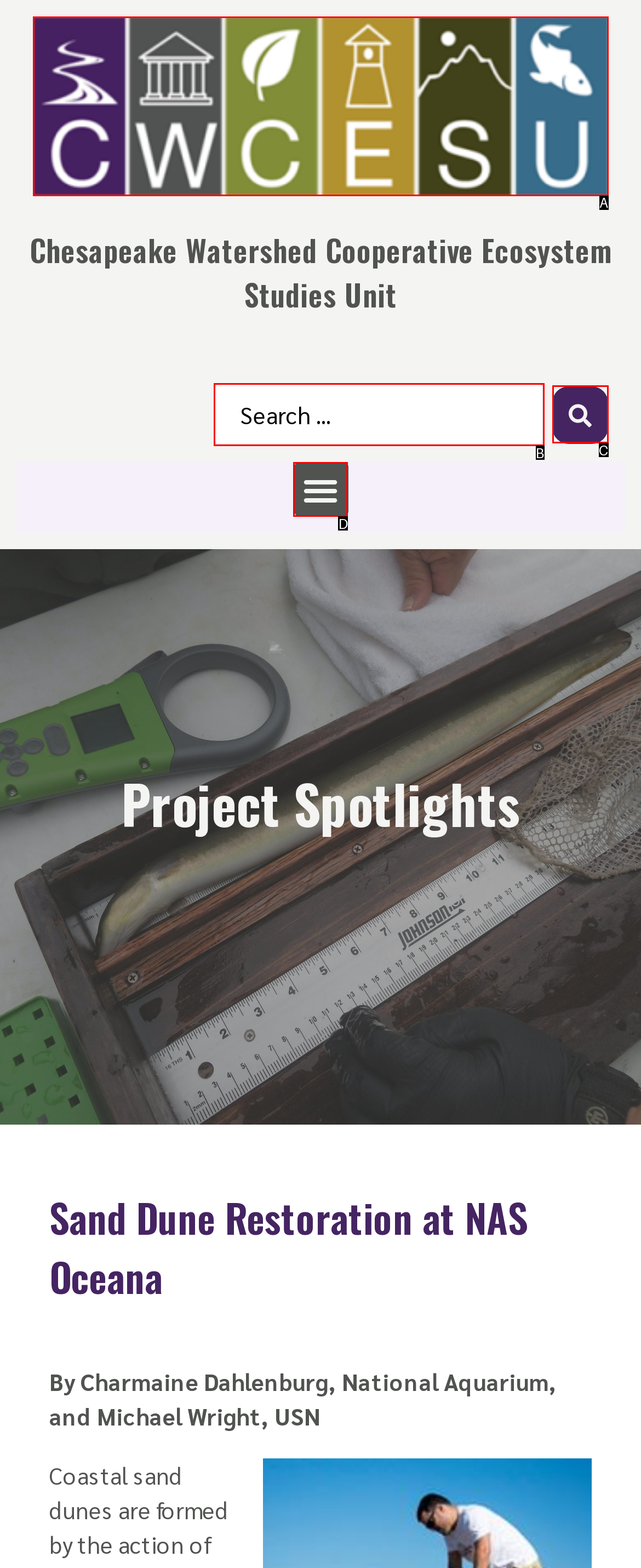Which lettered option matches the following description: aria-label="search submit"
Provide the letter of the matching option directly.

C